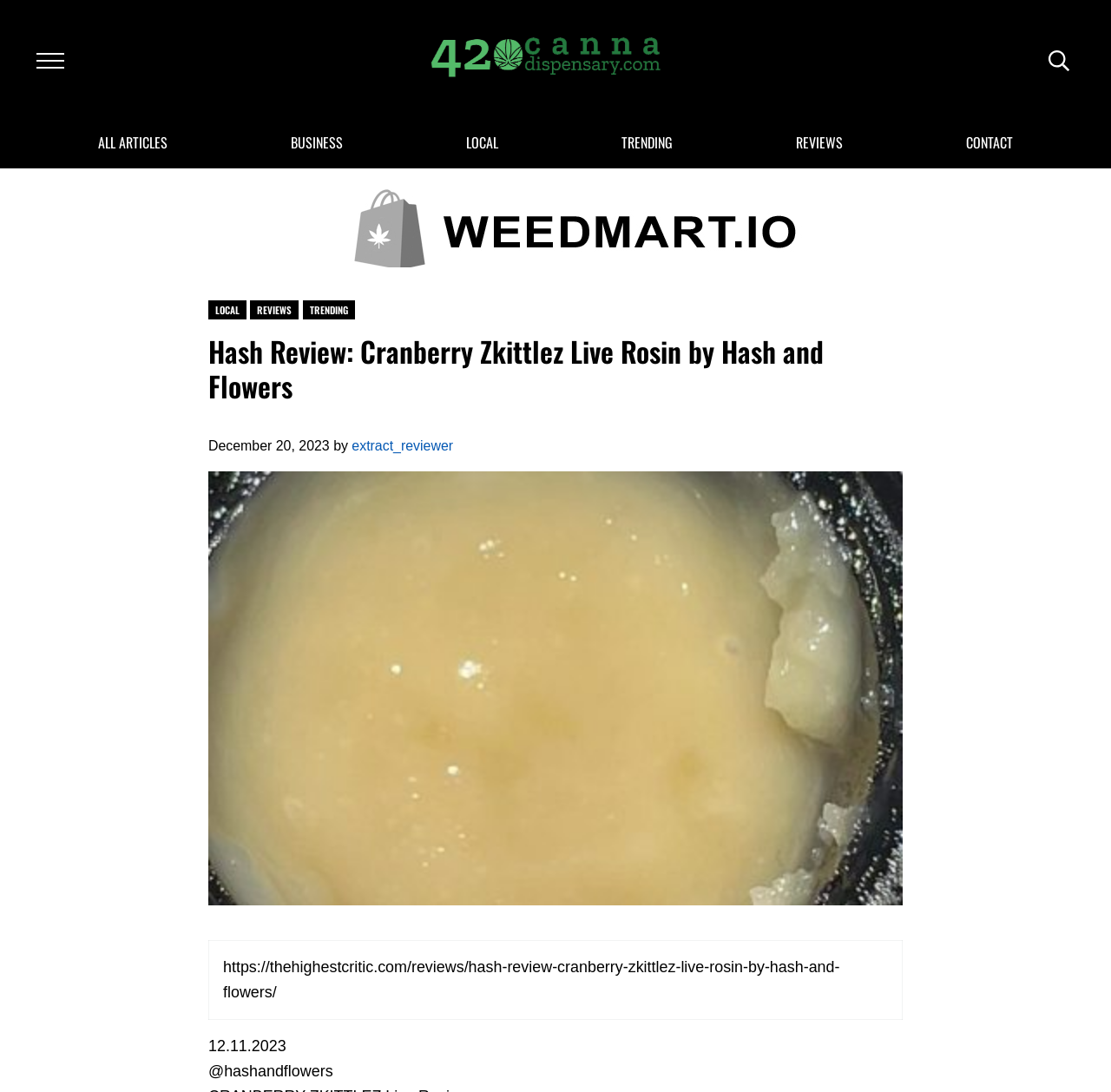What is the website's name? Based on the screenshot, please respond with a single word or phrase.

420CANNADISPENSARY.COM